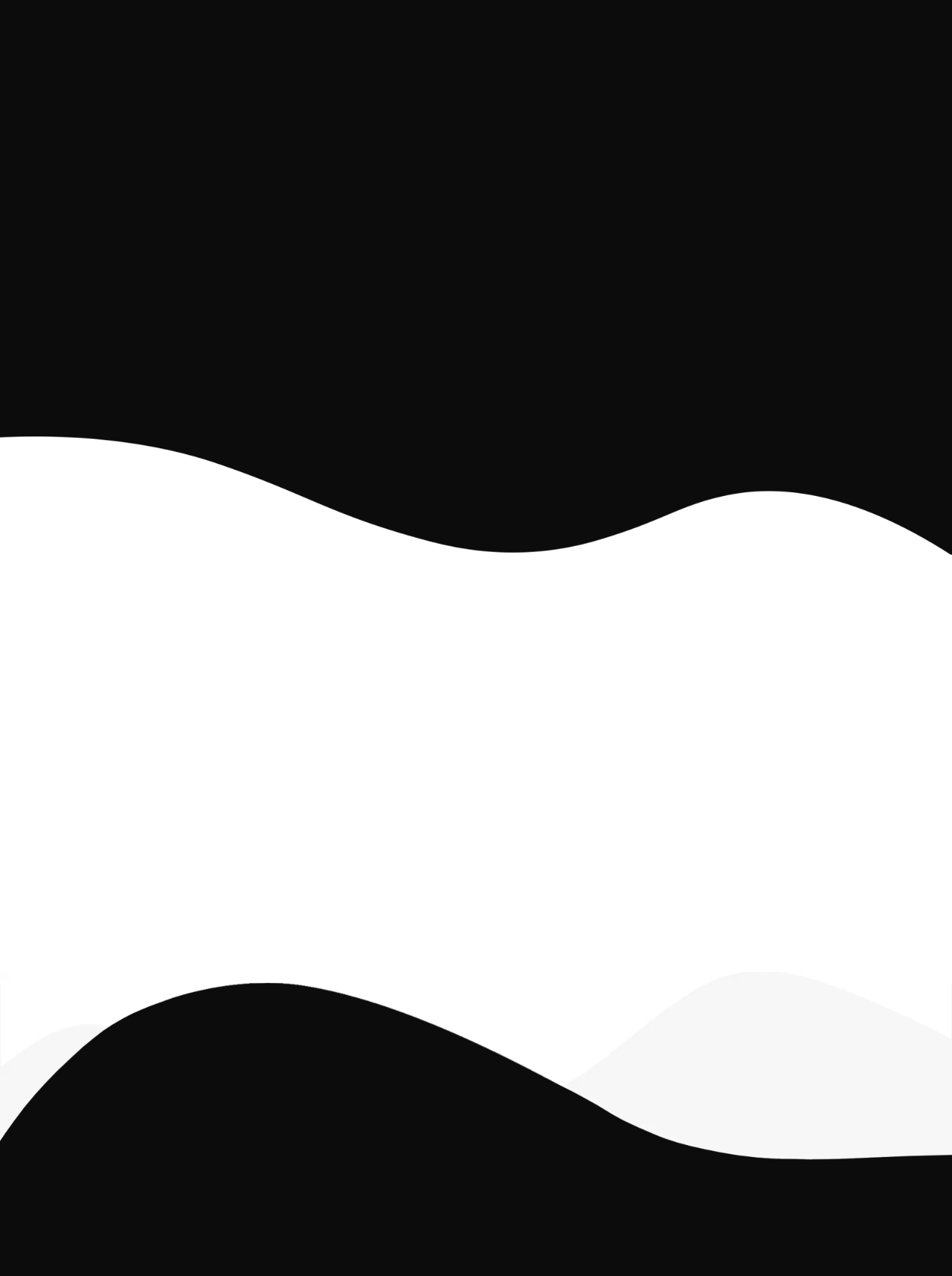Articulate a complete and detailed caption of the webpage elements.

The webpage is about Optimize4Success, a company that specializes in creating effective Facebook ads for real estate agents and brokers. At the top, there is a header with the title "Facebook Ads for Real Estate | Optimize4Success". Below this header, there is a large image that spans the entire width of the page.

Further down, there is another header with the title "Facebook Ads for Real Estate Agents & Brokers". This is followed by a block of text that explains the importance of Facebook ads for real estate, mentioning that Facebook has roughly 2.9 billion active monthly users. The text also highlights the competition in the market and the need for effective Facebook ads.

Below this text, there is a paragraph that describes the services offered by Optimize4Success, including creating eye-catching ad copy and helping clients market their real estate on Facebook efficiently and effectively.

Next, there is a header with the title "Leave Your Real Estate Facebook Marketing to Us!", followed by a paragraph that emphasizes the company's ability to capture the desired tone and voice for their clients' Facebook marketing strategy.

At the bottom of the page, there is another large image that spans the entire width of the page. Overall, the webpage has a total of two images, four headers, and five blocks of text.